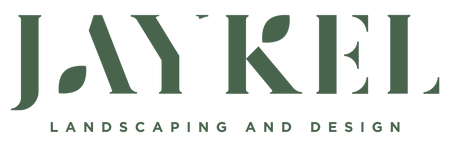Offer an in-depth description of the image shown.

The image features the logo of "Jay.Kel Landscaping and Design," showcasing a modern and elegant design. The text is presented in a bold, serif font, combining uppercase and lowercase letters for a unique look. The name "JAY KEL" is displayed prominently in a rich green color, symbolizing nature and growth, with the words "LANDSCAPING AND DESIGN" positioned beneath in a more understated, lighter font. This logo reflects the company's brand identity, which focuses on providing expert landscaping services, including irrigation systems aimed at protecting and enhancing landscaping investments. The overall aesthetic conveys professionalism and a commitment to quality in landscaping and design services.